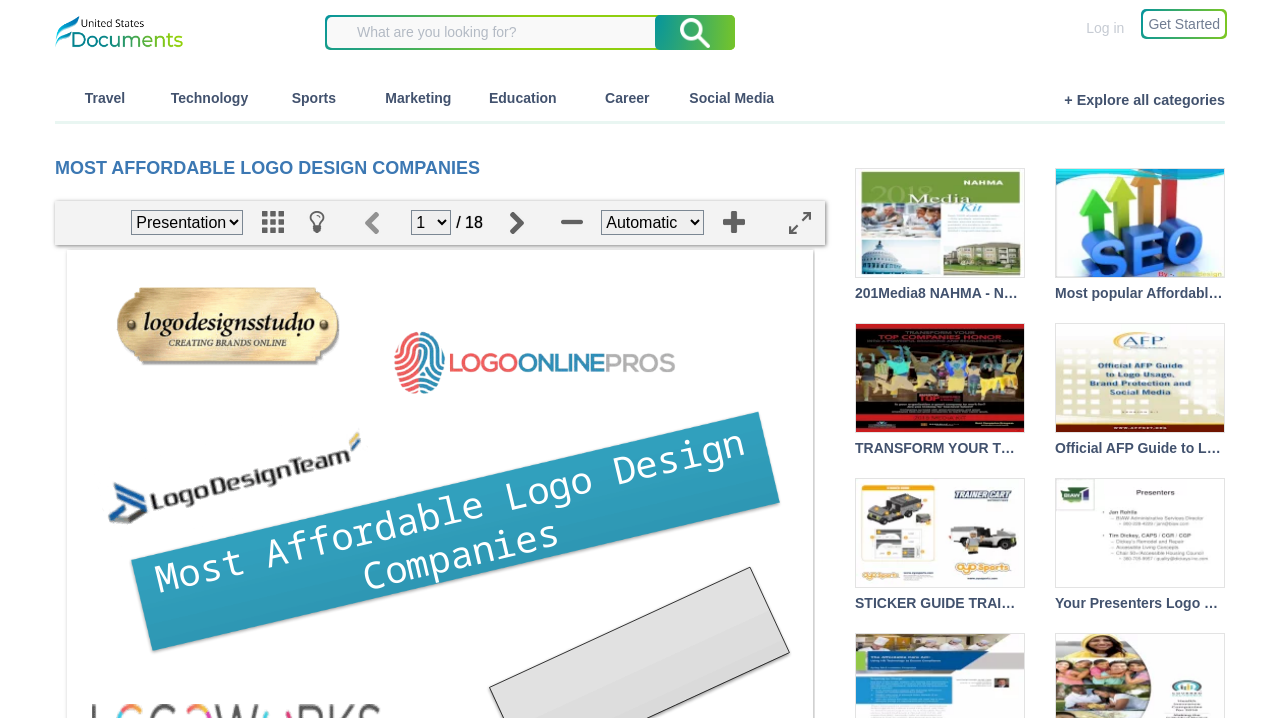Identify the bounding box coordinates of the section to be clicked to complete the task described by the following instruction: "Search for something". The coordinates should be four float numbers between 0 and 1, formatted as [left, top, right, bottom].

[0.255, 0.024, 0.559, 0.067]